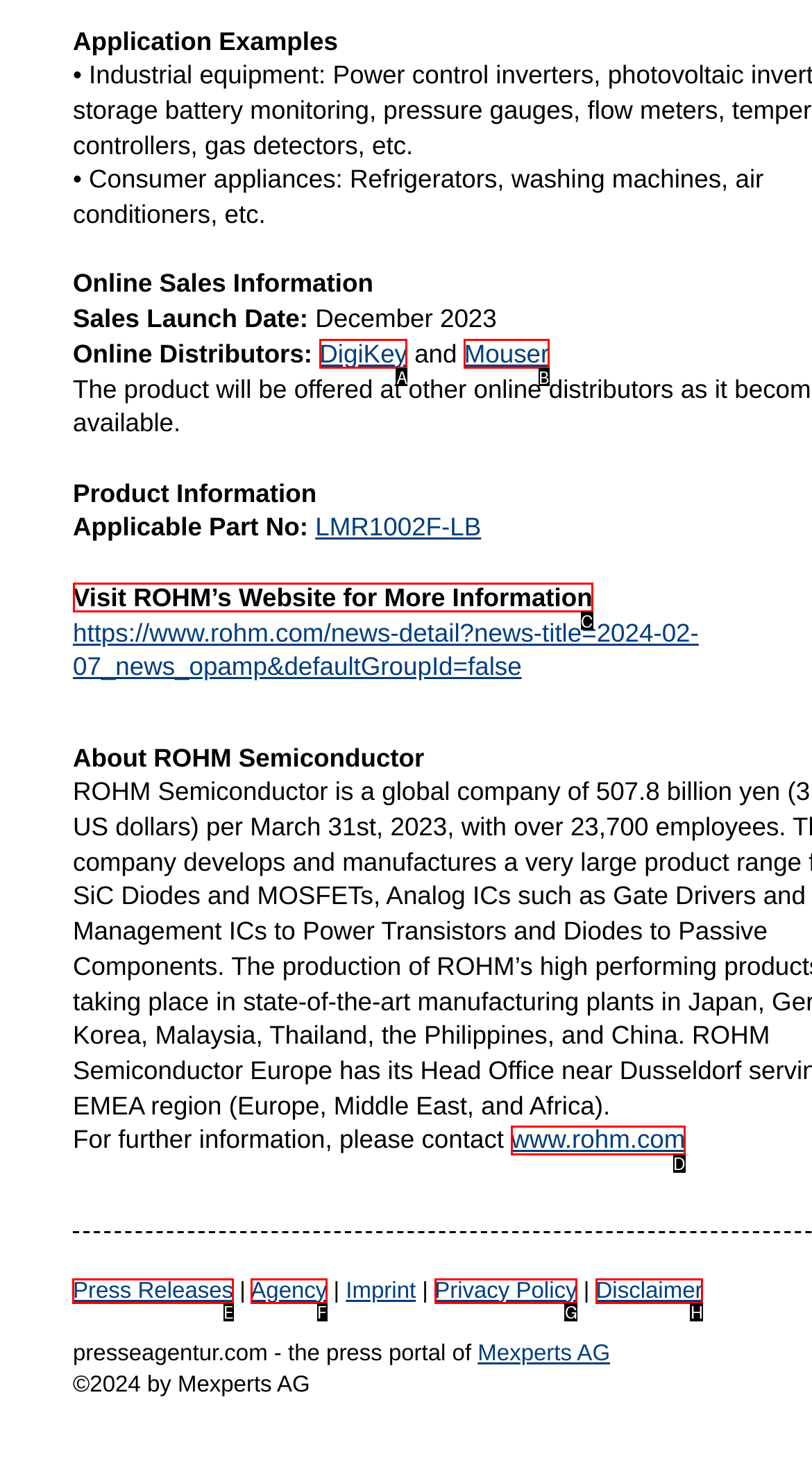Tell me the letter of the UI element to click in order to accomplish the following task: Visit ROHM’s Website for More Information
Answer with the letter of the chosen option from the given choices directly.

C